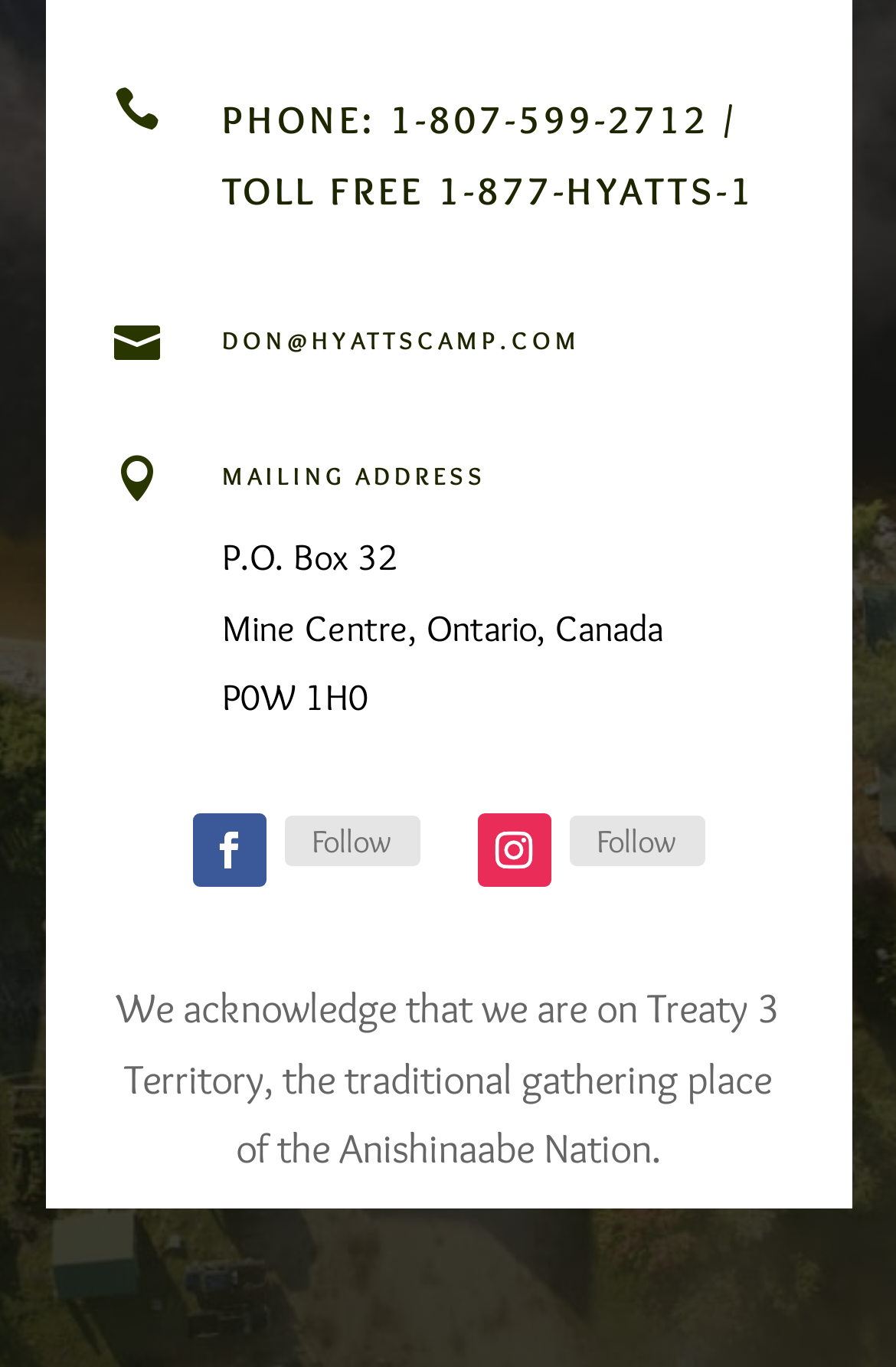Predict the bounding box for the UI component with the following description: "Follow".

[0.532, 0.595, 0.614, 0.649]